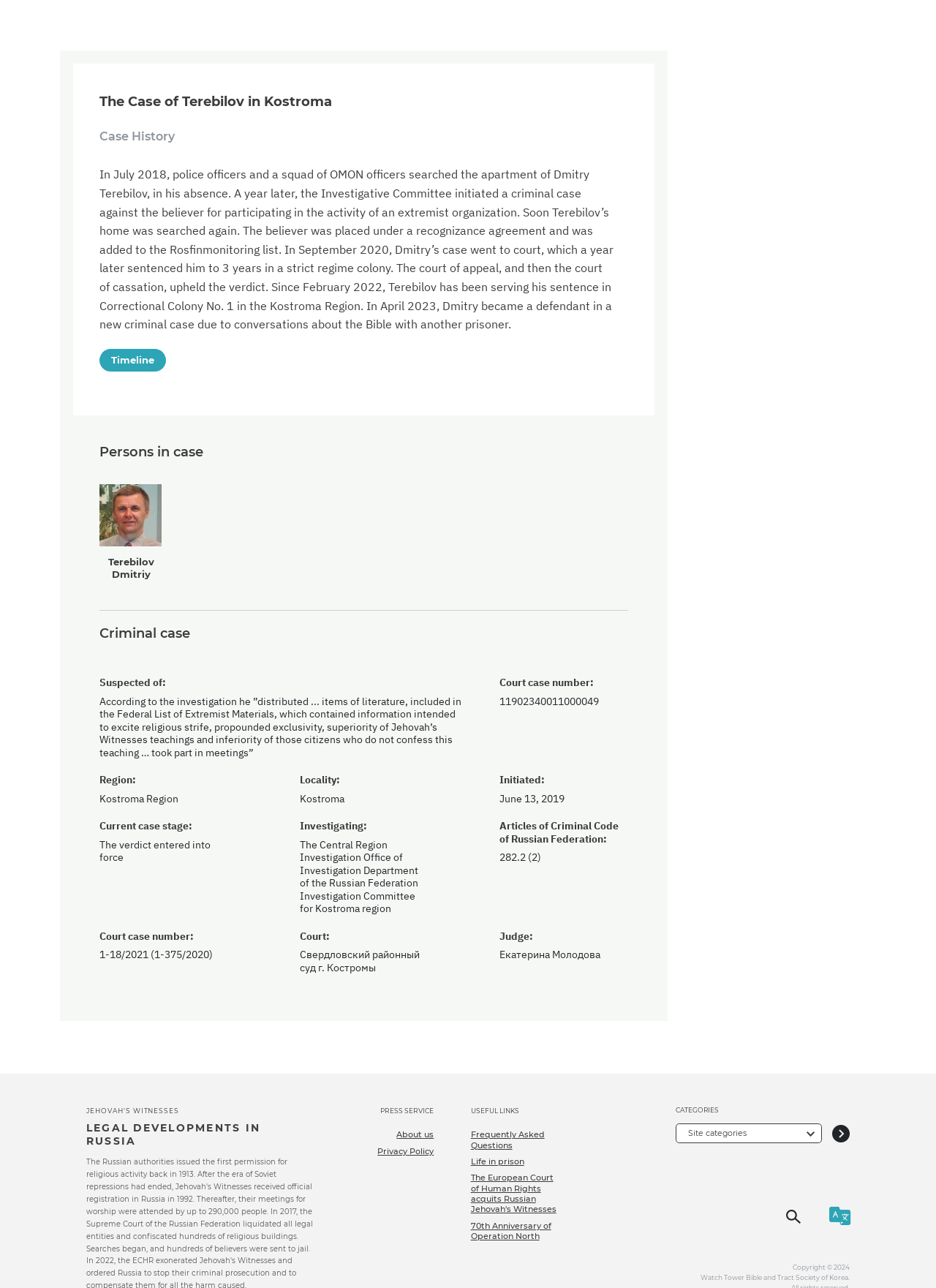Determine the bounding box coordinates of the clickable region to carry out the instruction: "Check the product information".

None